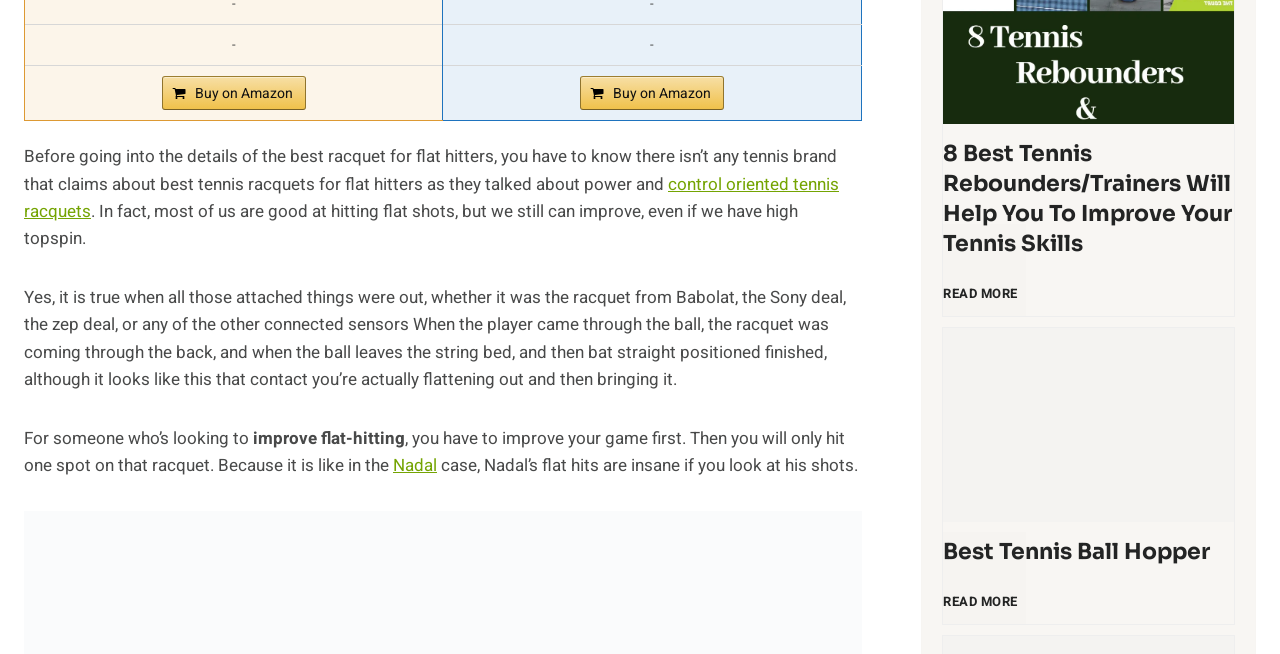Provide a one-word or short-phrase answer to the question:
What is the text of the first link in the table?

Buy on Amazon